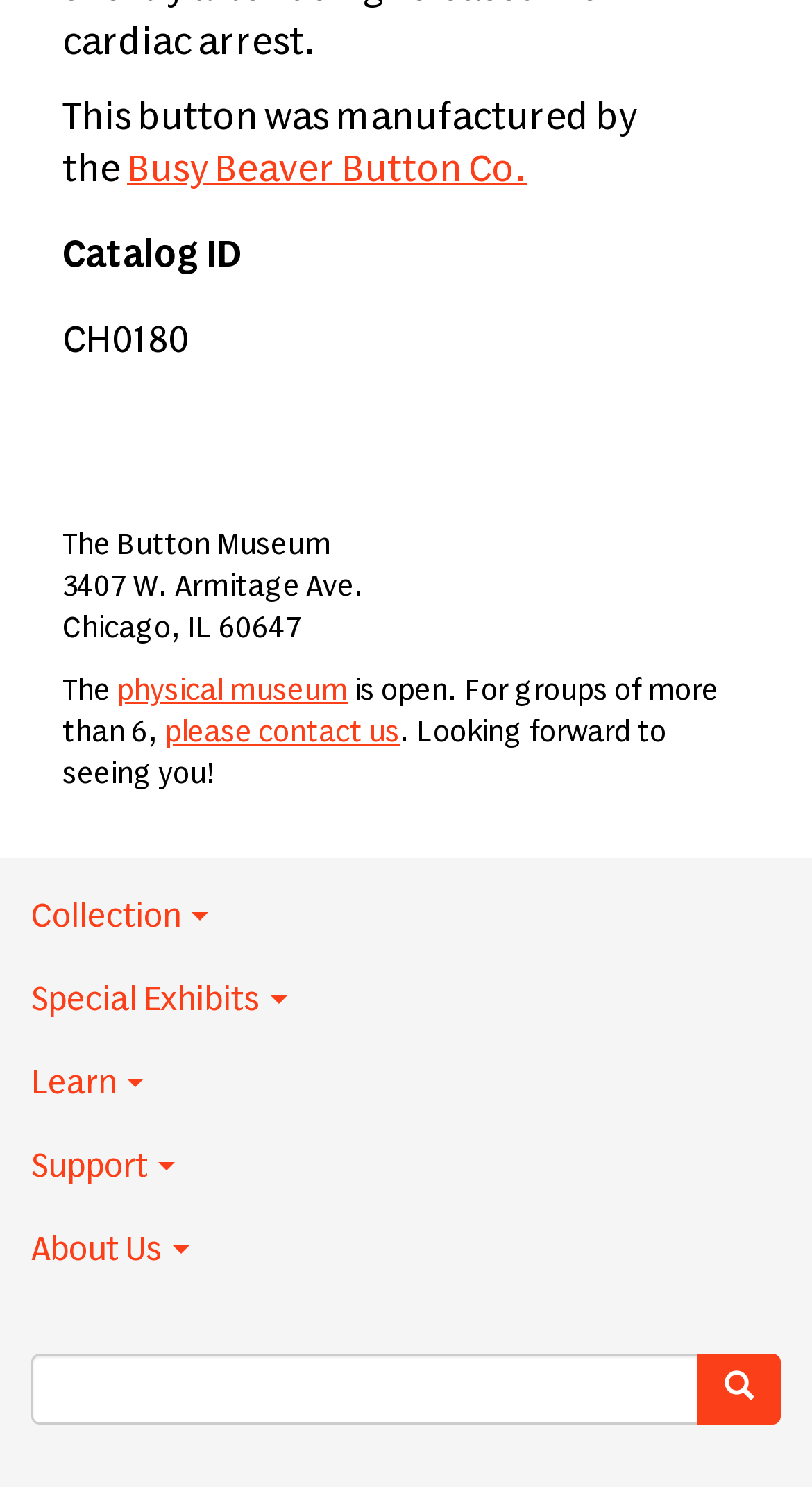Please identify the bounding box coordinates of the clickable element to fulfill the following instruction: "click the Busy Beaver Button Co. link". The coordinates should be four float numbers between 0 and 1, i.e., [left, top, right, bottom].

[0.156, 0.103, 0.649, 0.128]